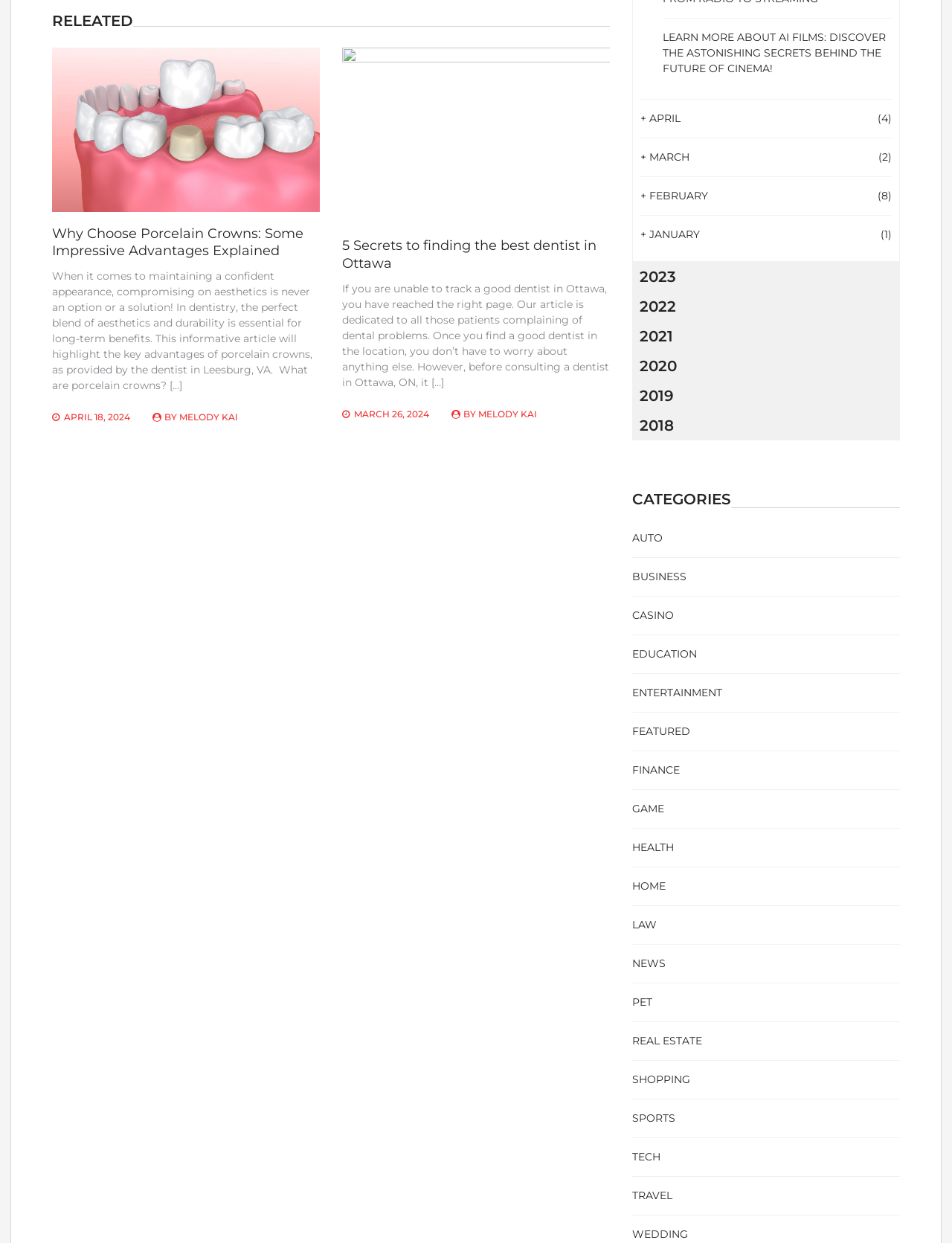Who is the author of the article 'Why Choose Porcelain Crowns: Some Impressive Advantages Explained'?
Examine the image closely and answer the question with as much detail as possible.

I found the link element with the text 'MELODY KAI' below the article 'Why Choose Porcelain Crowns: Some Impressive Advantages Explained', which suggests that MELODY KAI is the author of the article.